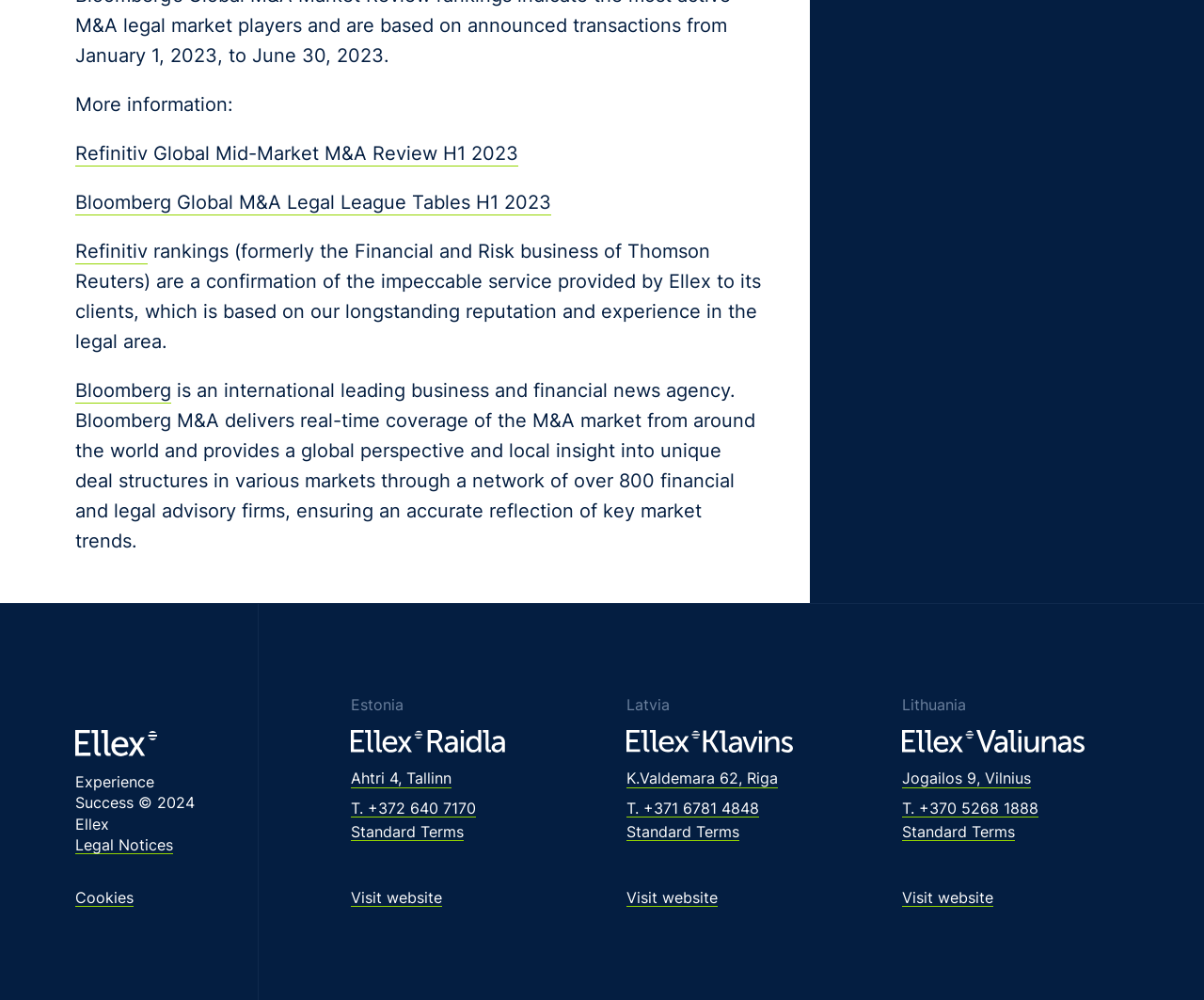What is the name of the business and financial news agency? Based on the screenshot, please respond with a single word or phrase.

Bloomberg